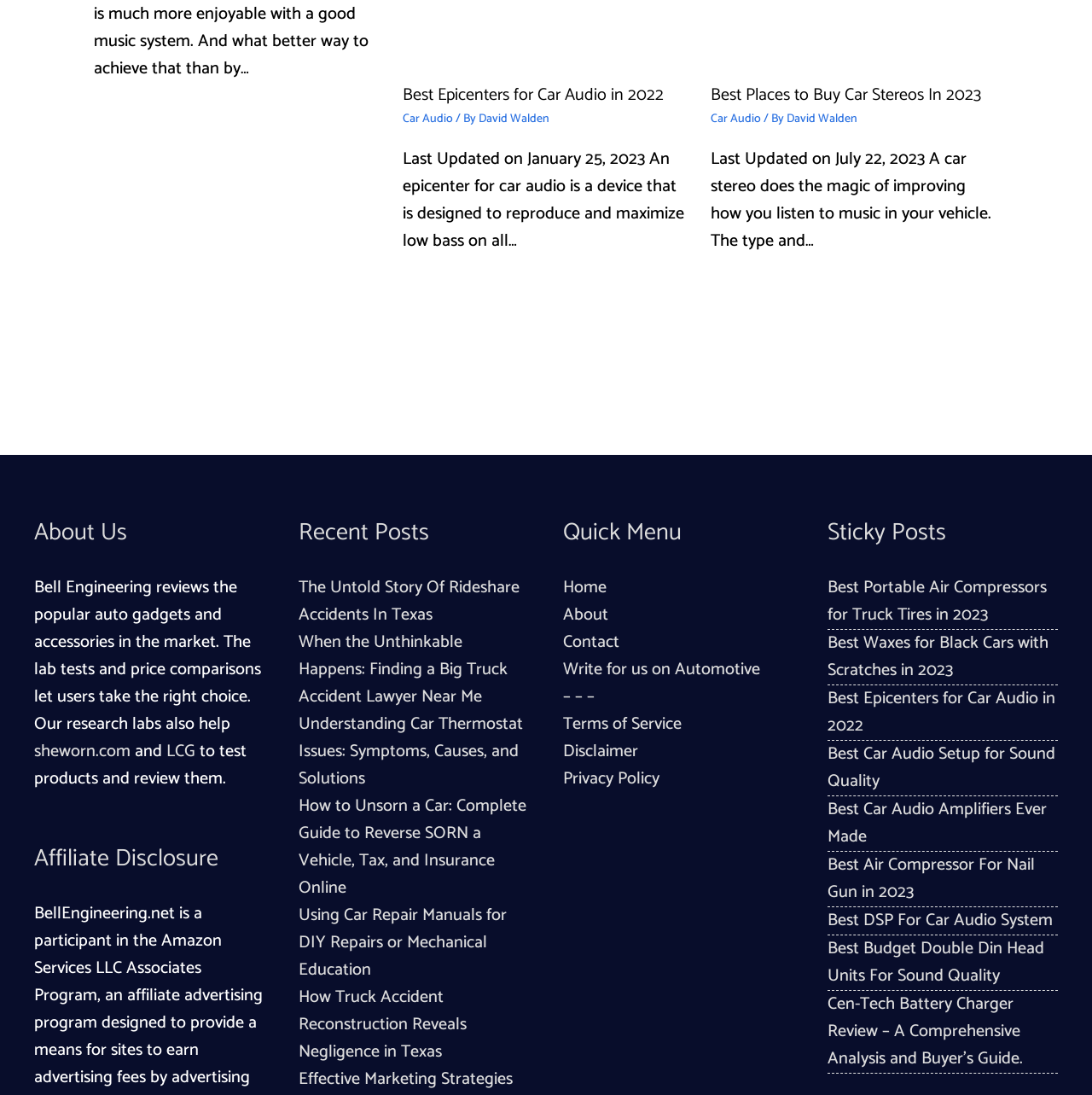What is the purpose of the 'About Us' section?
Based on the content of the image, thoroughly explain and answer the question.

The 'About Us' section is likely intended to provide an introduction to the website and its purpose. The text in this section mentions that the website reviews popular auto gadgets and accessories, and provides lab tests and price comparisons to help users make informed decisions.